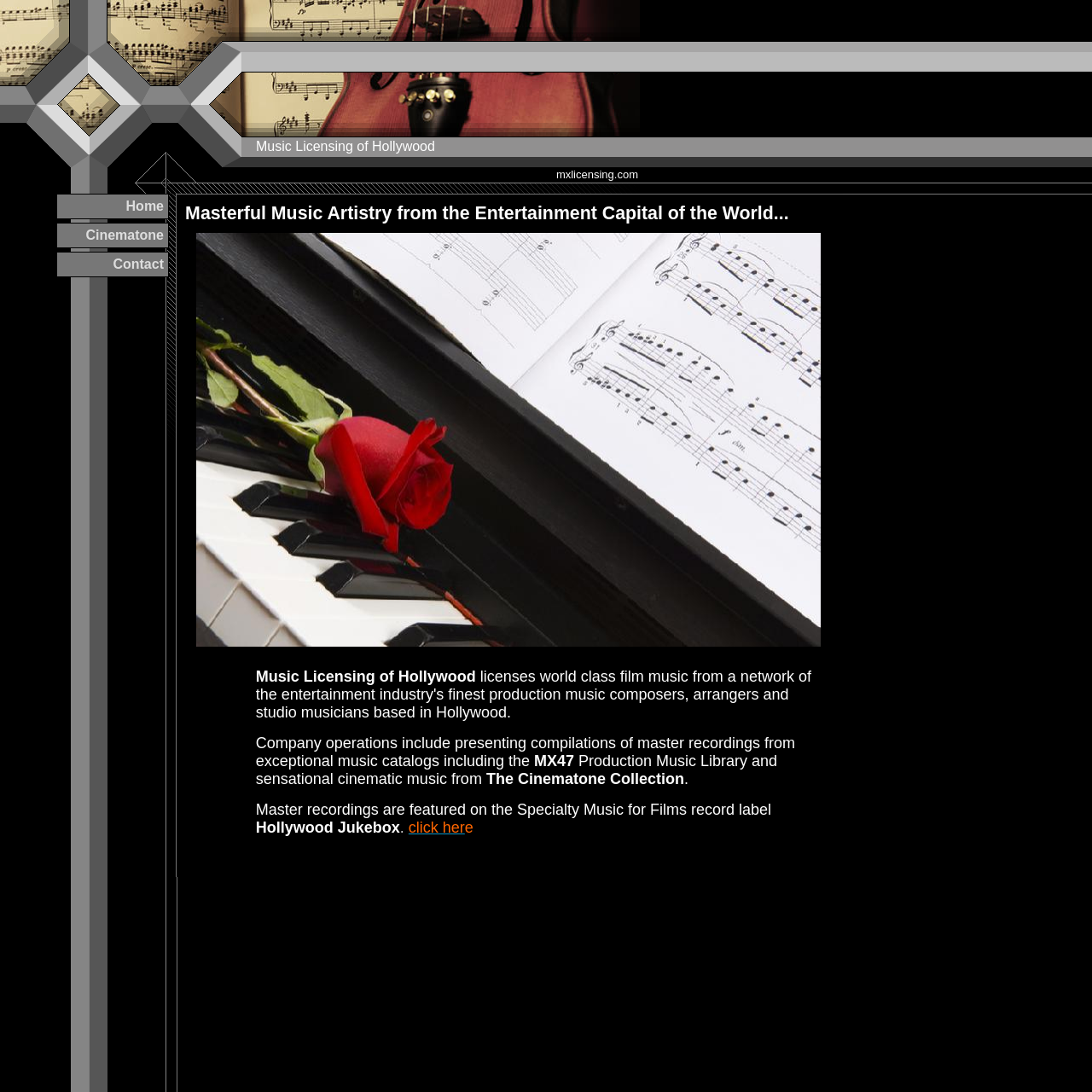Please give a concise answer to this question using a single word or phrase: 
What is the purpose of the company's operations?

Presenting music compilations